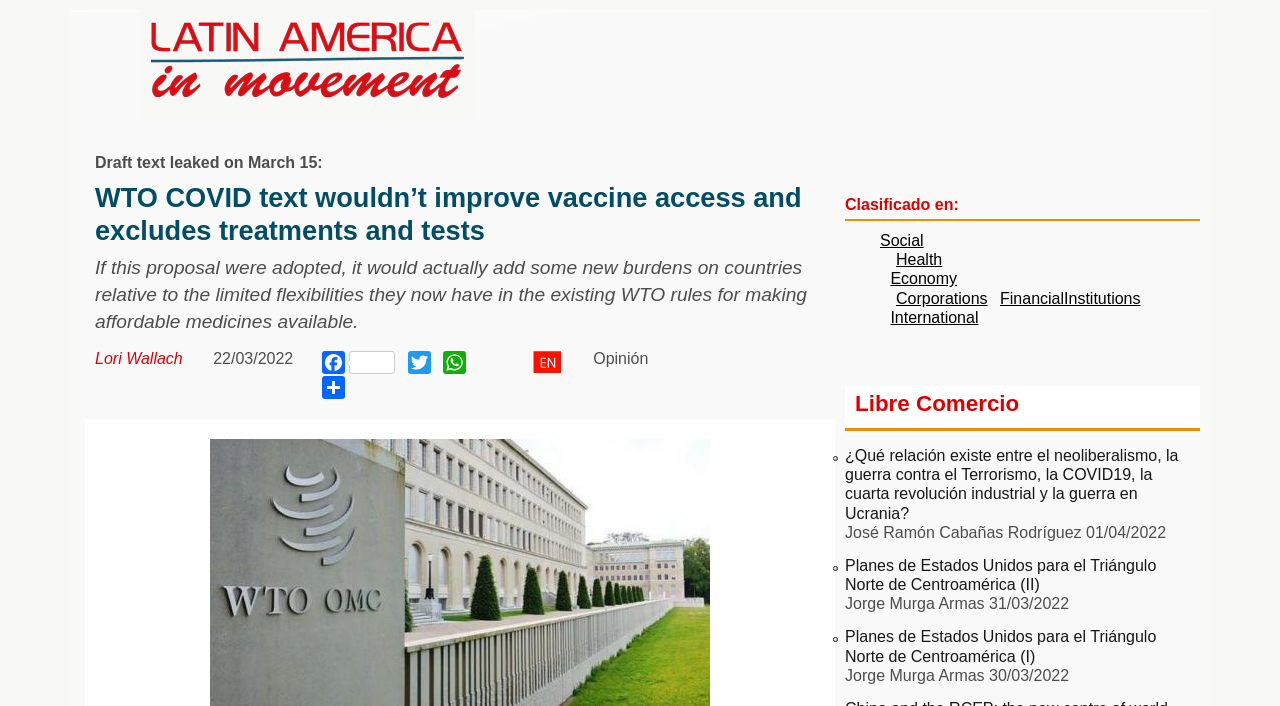What is the date of the article?
Answer the question with a detailed and thorough explanation.

The date of the article is 22/03/2022, which is mentioned below the heading 'WTO COVID text wouldn’t improve vaccine access and excludes treatments and tests'.